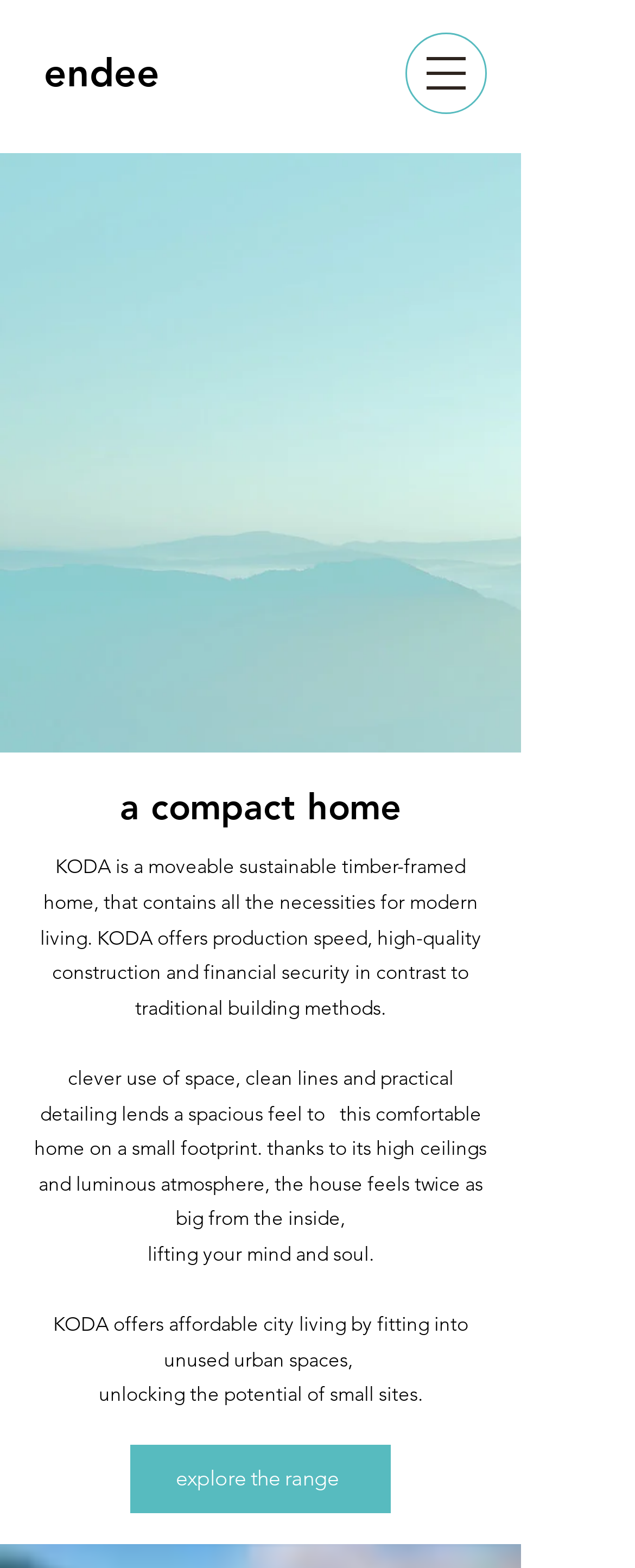Based on the element description: "October 13, 2019October 24, 2019", identify the UI element and provide its bounding box coordinates. Use four float numbers between 0 and 1, [left, top, right, bottom].

None